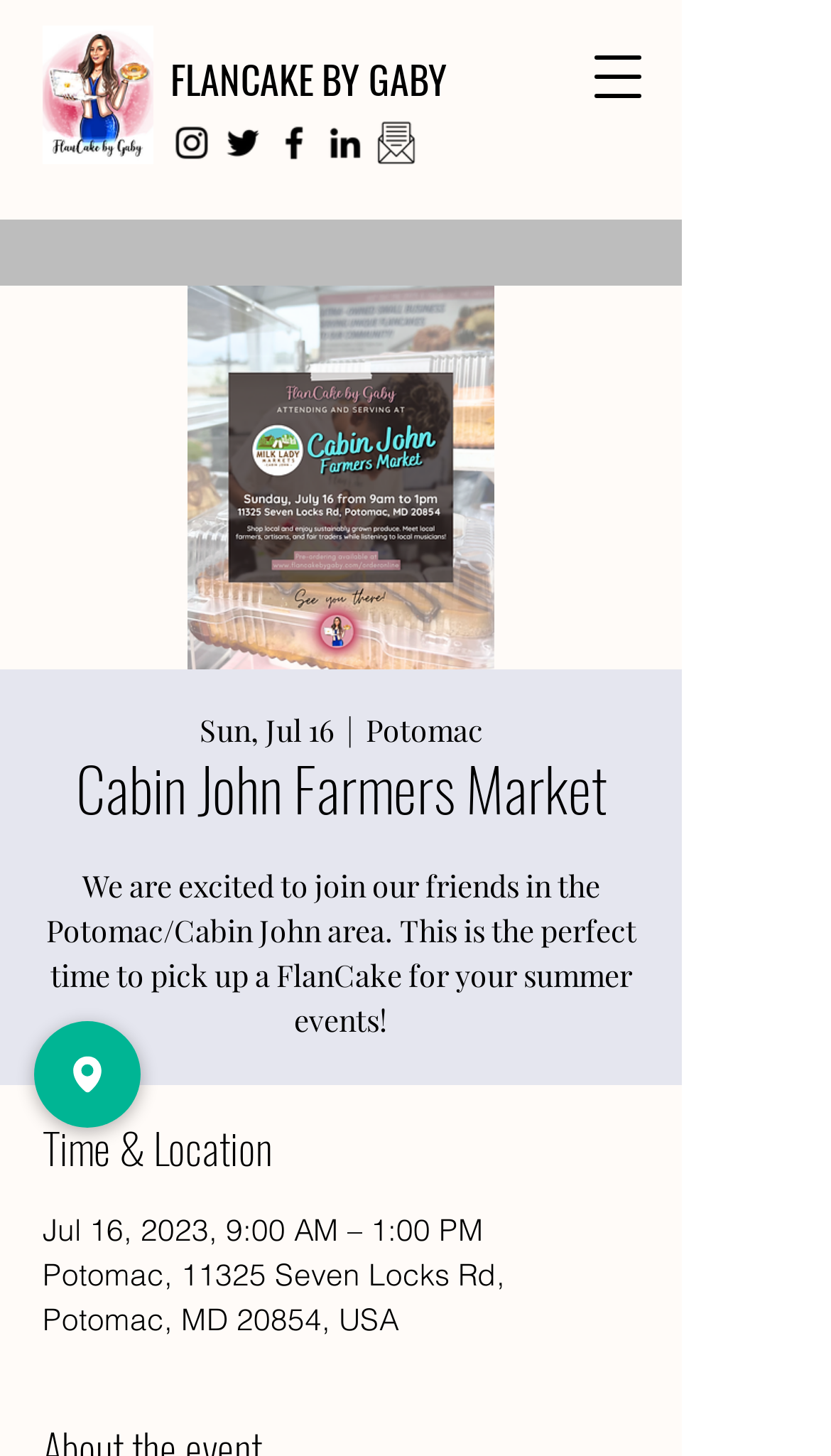Locate the bounding box coordinates of the area that needs to be clicked to fulfill the following instruction: "View image". The coordinates should be in the format of four float numbers between 0 and 1, namely [left, top, right, bottom].

[0.051, 0.016, 0.185, 0.113]